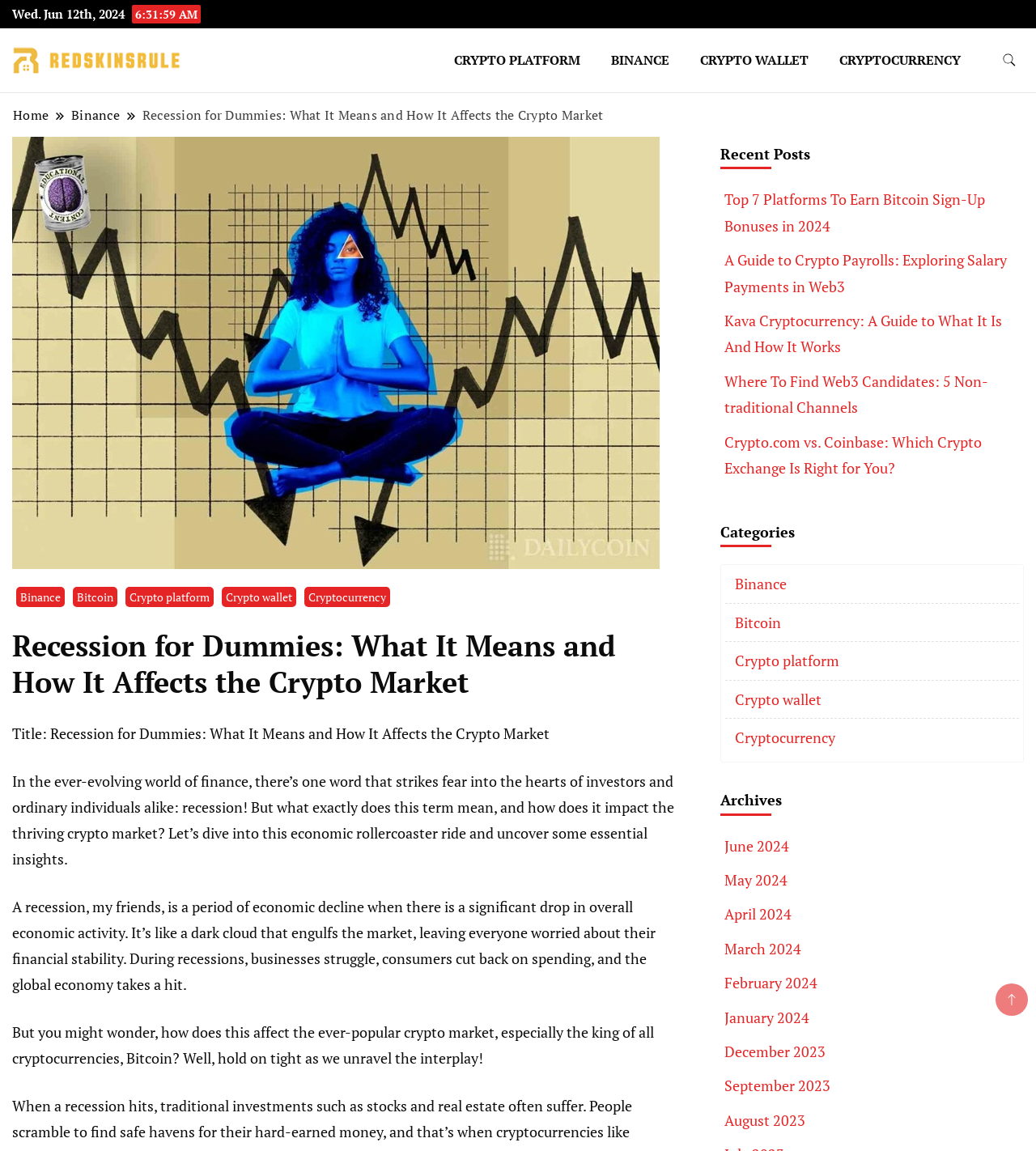Generate a comprehensive caption for the webpage you are viewing.

This webpage is about recession and its impact on the crypto market. At the top left, there is a date "Wed. Jun 12th, 2024" and a link to "redskinsrule" with an accompanying image. Below this, there are four links to different crypto-related platforms: "CRYPTO PLATFORM", "BINANCE", "CRYPTO WALLET", and "CRYPTOCURRENCY". 

On the top right, there is a search form toggle button with a search icon image. Below this, there are links to "Home" and "Binance" with breadcrumb icons in between. The main title of the webpage "Recession for Dummies: What It Means and How It Affects the Crypto Market" is located in the middle of the page, with a heading and several links to related topics like "Binance", "Bitcoin", "Crypto platform", "Crypto wallet", and "Cryptocurrency" above it.

The main content of the webpage is divided into three paragraphs. The first paragraph explains what a recession is and its impact on the economy. The second paragraph discusses how recession affects the crypto market, especially Bitcoin. The third paragraph is an introduction to the rest of the article, which will explore the interplay between recession and the crypto market.

On the right side of the page, there are three sections: "Recent Posts", "Categories", and "Archives". The "Recent Posts" section lists six links to different articles related to cryptocurrency and web3. The "Categories" section lists five links to categories like "Binance", "Bitcoin", "Crypto platform", "Crypto wallet", and "Cryptocurrency". The "Archives" section lists ten links to different months from June 2024 to August 2023. At the bottom right, there is an image.